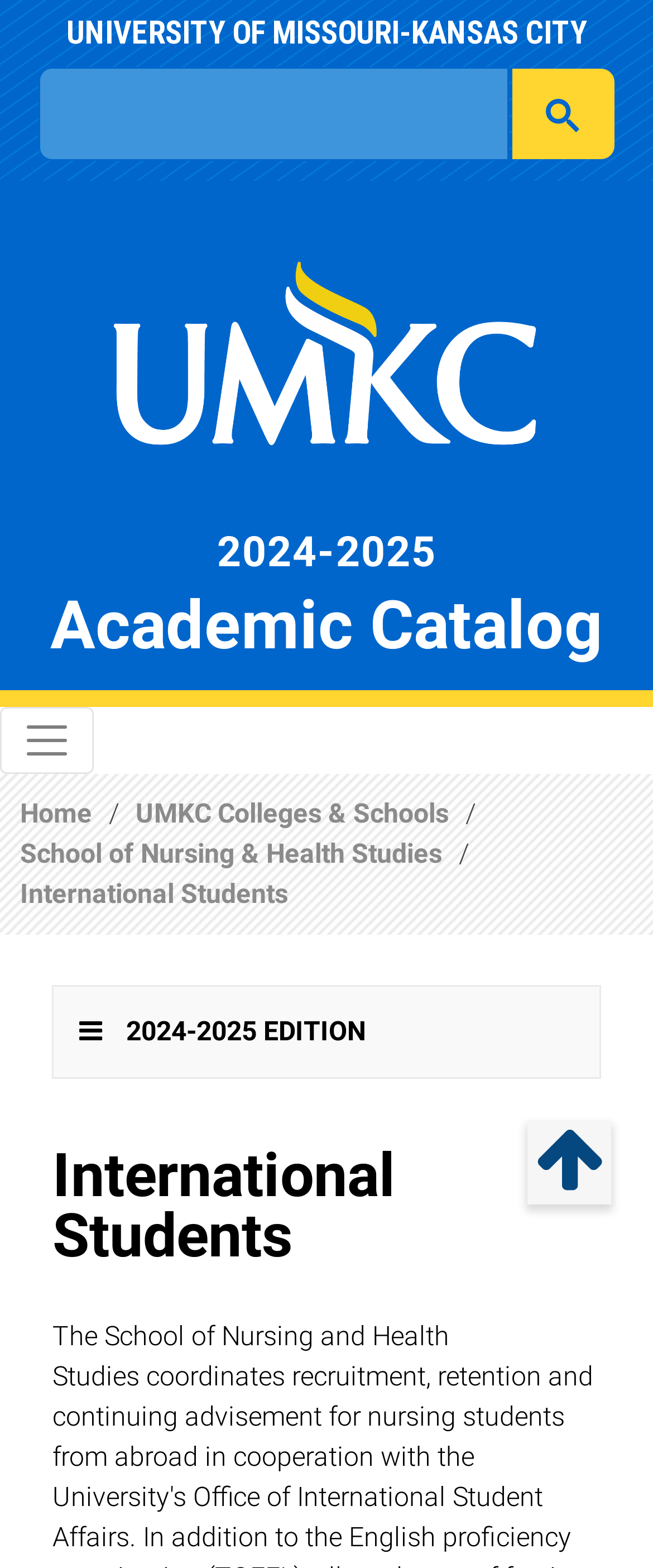Give the bounding box coordinates for this UI element: "Back to top". The coordinates should be four float numbers between 0 and 1, arranged as [left, top, right, bottom].

[0.808, 0.715, 0.936, 0.768]